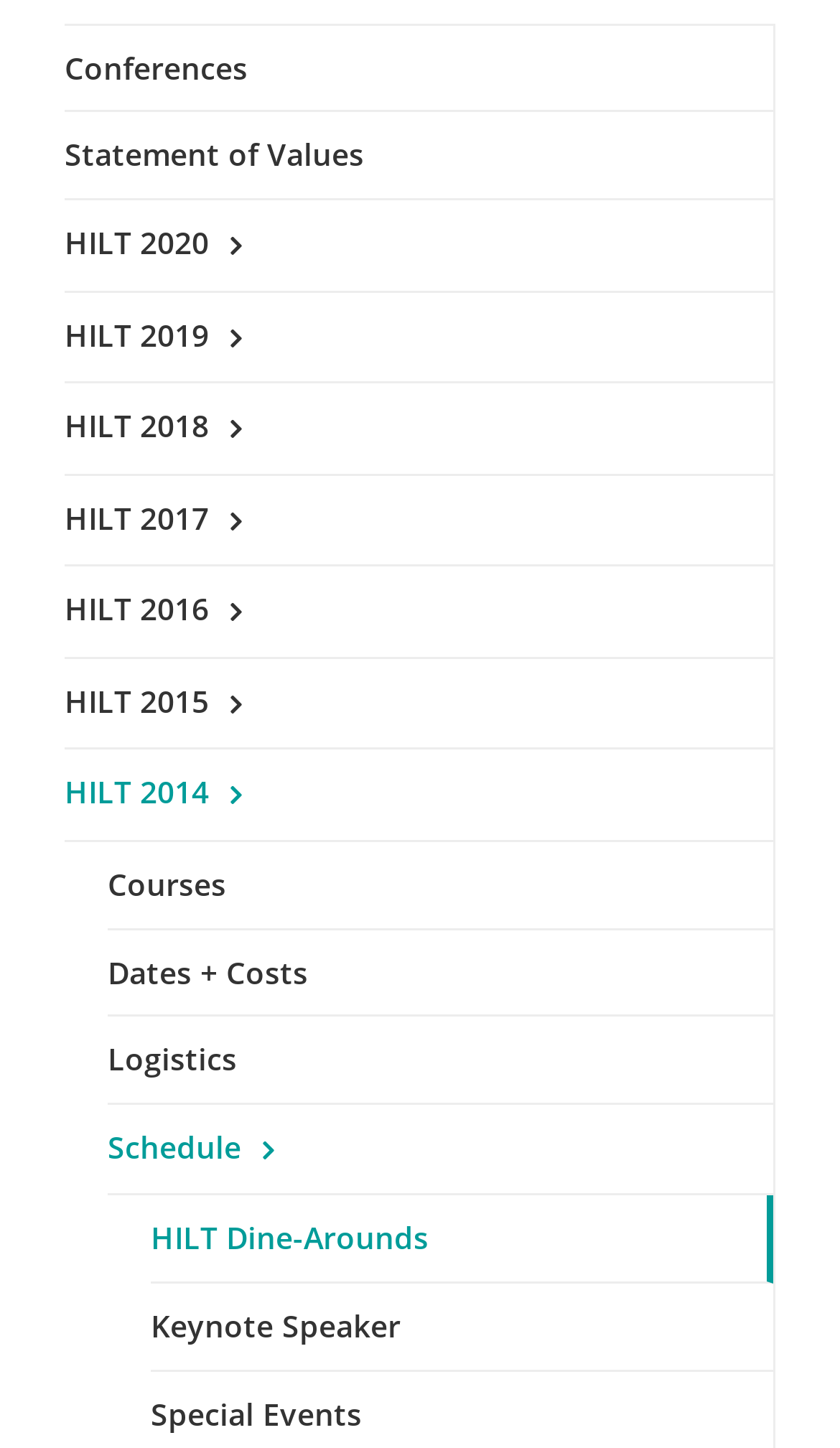Refer to the image and provide a thorough answer to this question:
What is the second link in the list?

I looked at the list of links and found that the second link is 'Statement of Values', which is located below the 'Conferences' link.